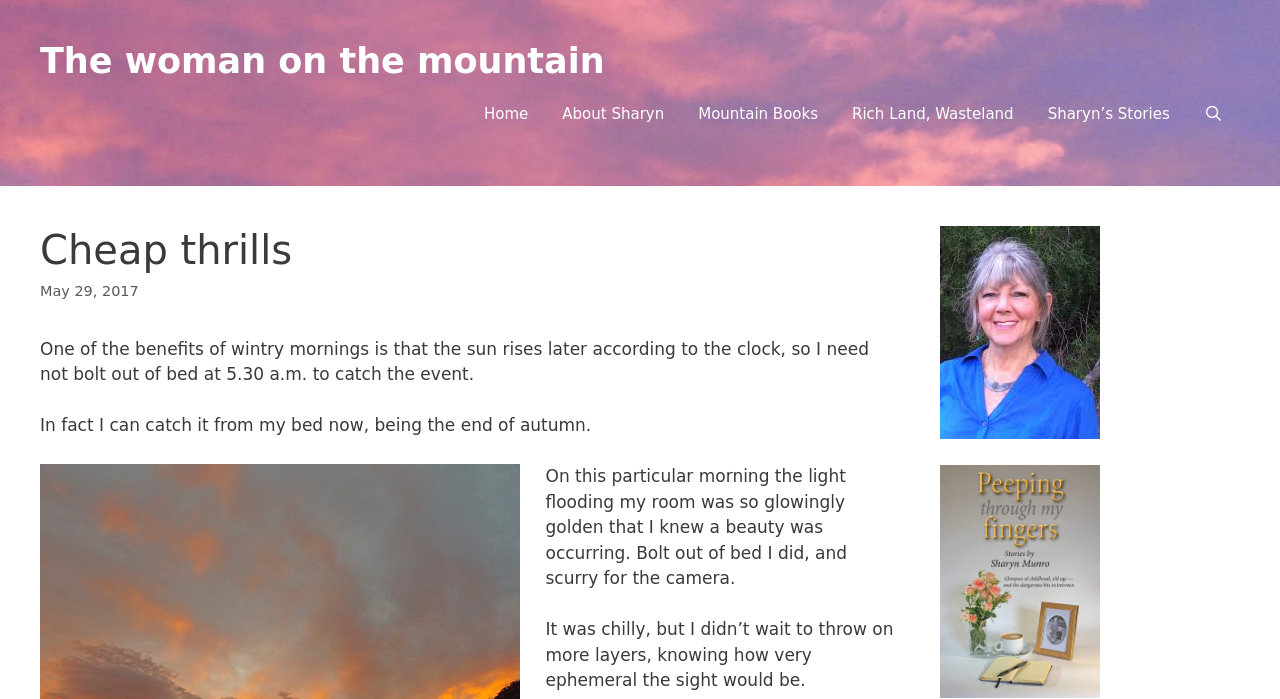Using the provided element description, identify the bounding box coordinates as (top-left x, top-left y, bottom-right x, bottom-right y). Ensure all values are between 0 and 1. Description: About Sharyn

[0.426, 0.117, 0.532, 0.209]